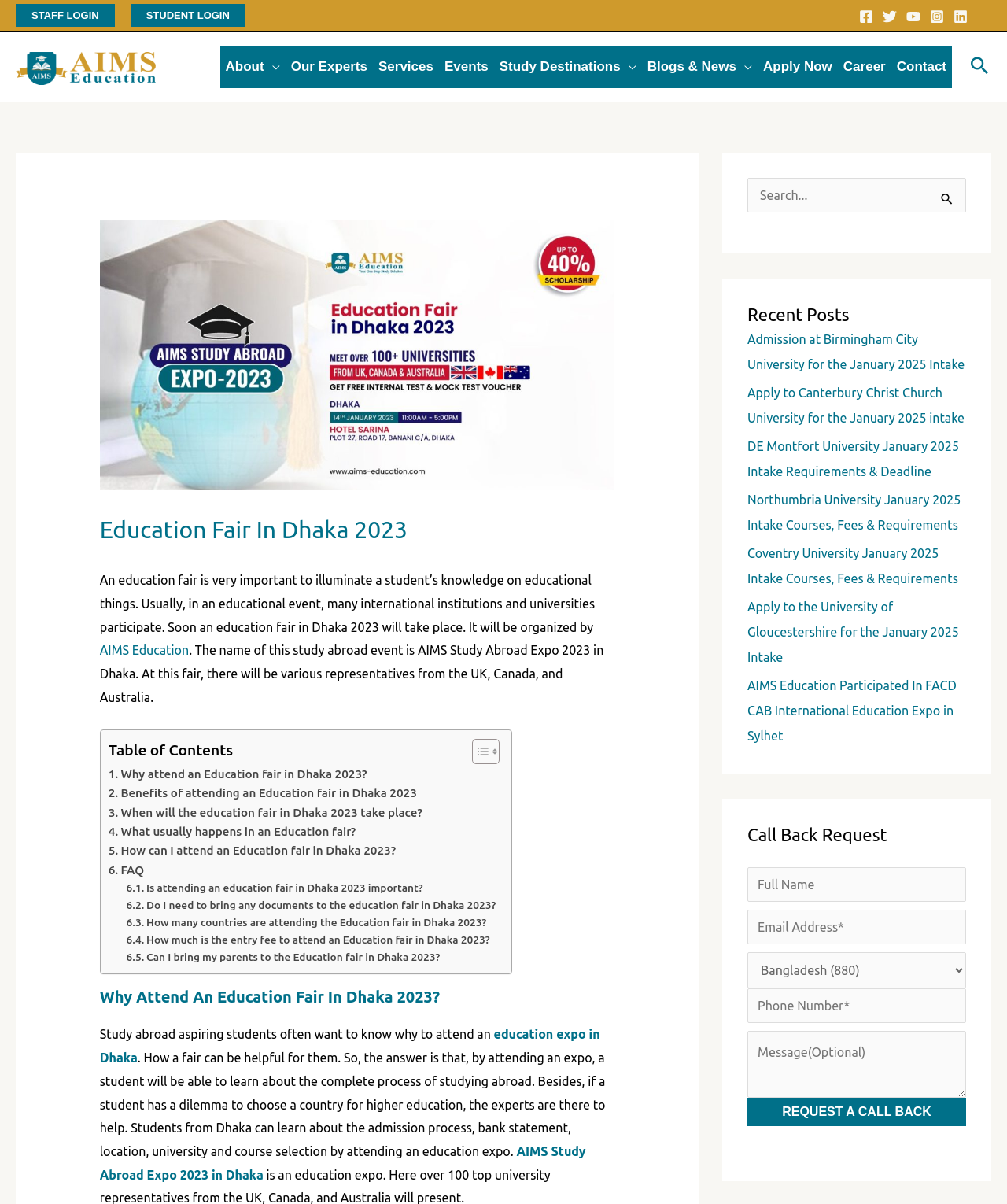What can be done at the education fair in Dhaka 2023?
We need a detailed and meticulous answer to the question.

The answer can be found in the paragraph that starts with 'Study abroad aspiring students often want to know why to attend an education expo in Dhaka.' It is mentioned that students from Dhaka can learn about the admission process, bank statement, location, university and course selection by attending an education expo.